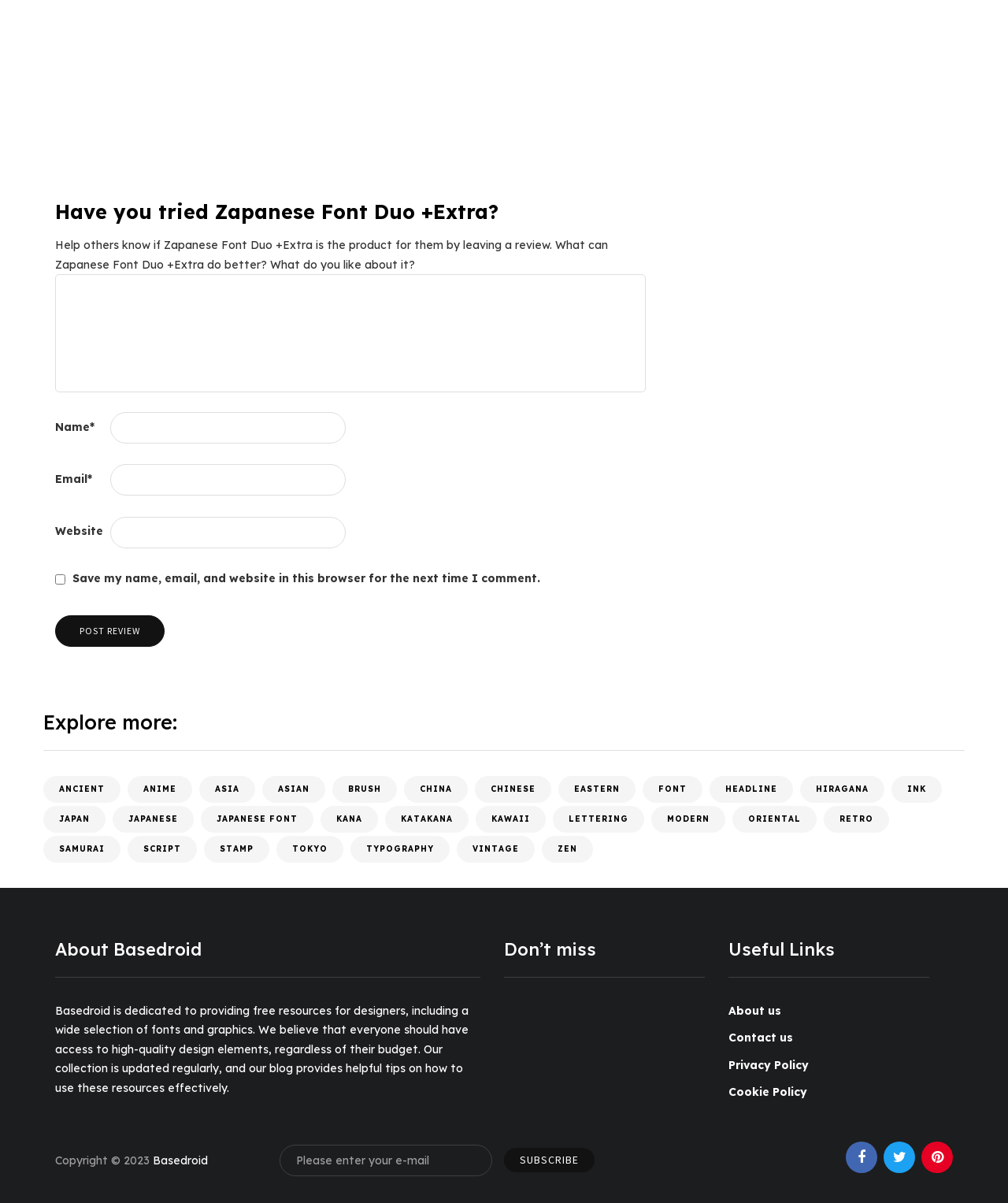Locate the UI element that matches the description Privacy Policy in the webpage screenshot. Return the bounding box coordinates in the format (top-left x, top-left y, bottom-right x, bottom-right y), with values ranging from 0 to 1.

[0.723, 0.879, 0.802, 0.891]